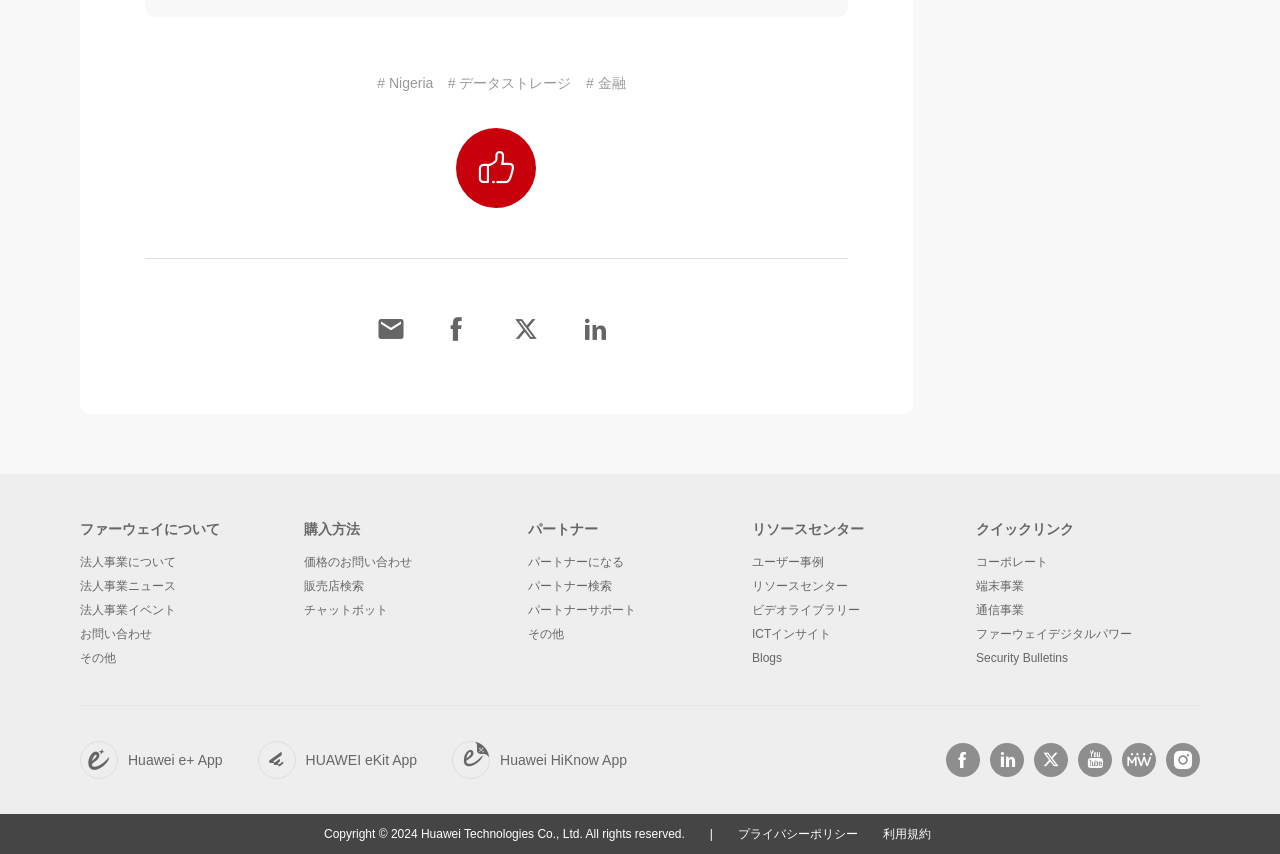What is the last link in the 'リソースセンター' section?
Answer the question with a single word or phrase by looking at the picture.

Blogs